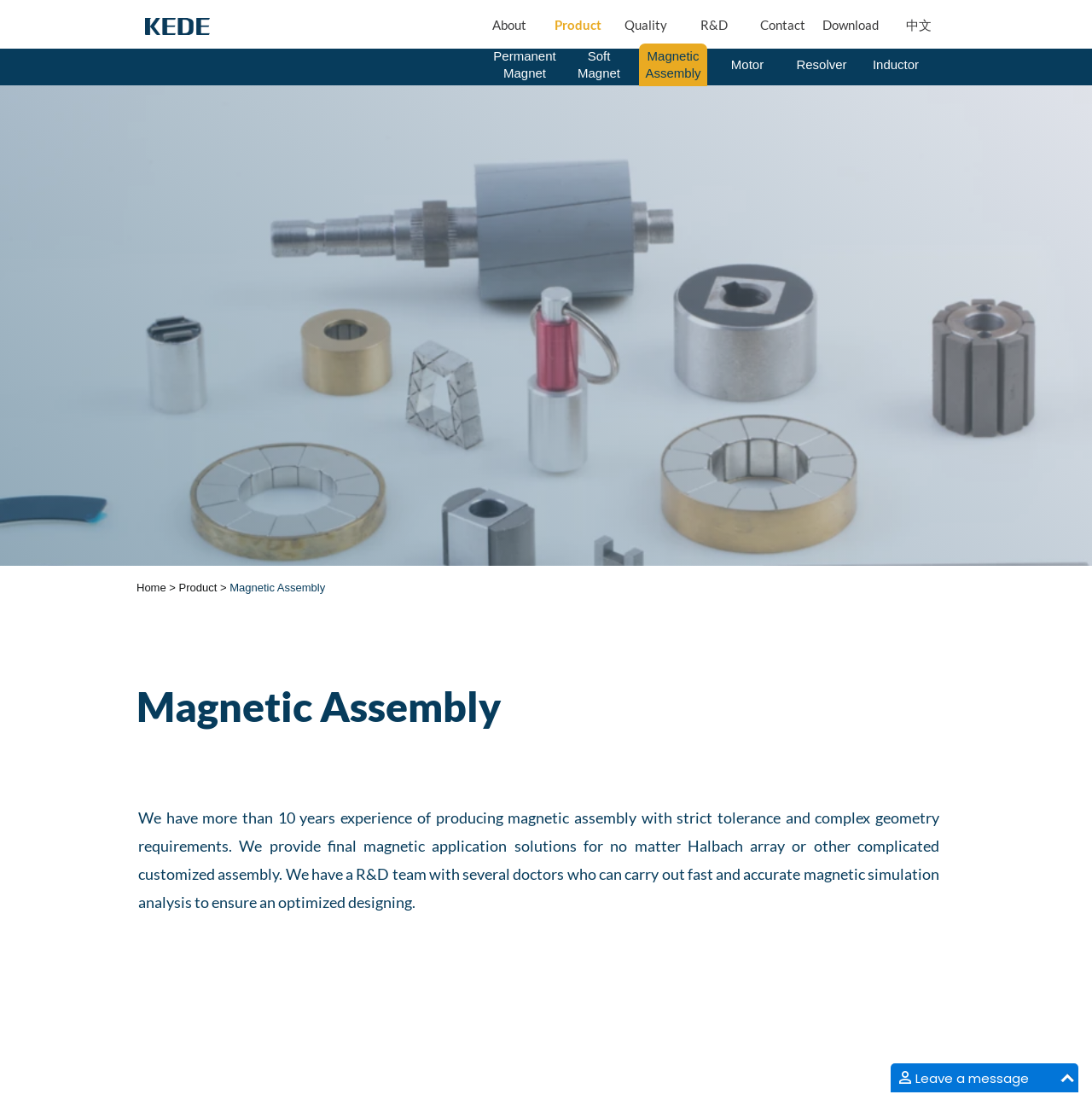What is the purpose of the R&D team?
Refer to the image and give a detailed answer to the question.

The webpage mentions that the company has a R&D team with several doctors who can carry out 'fast and accurate magnetic simulation analysis to ensure an optimized designing'. This suggests that the purpose of the R&D team is to perform magnetic simulation analysis to optimize the design of magnetic assemblies.